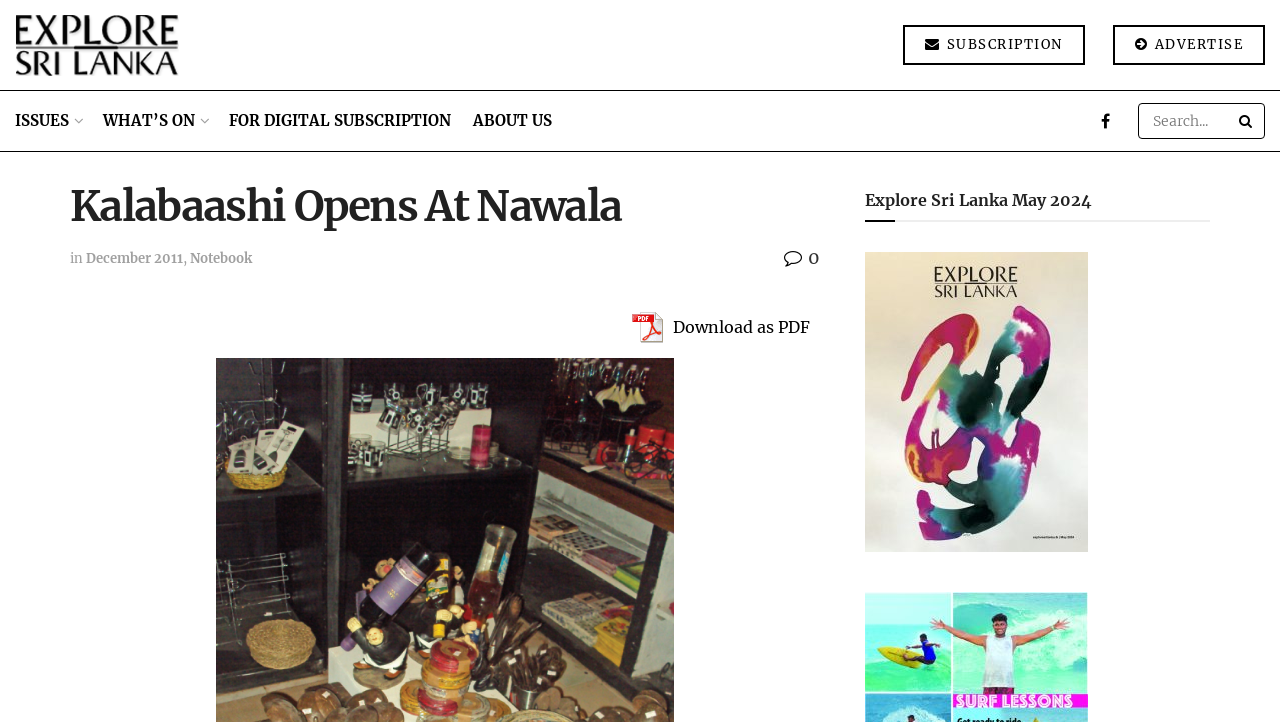Please identify the bounding box coordinates of the element's region that should be clicked to execute the following instruction: "View Explore Sri Lanka May 2024". The bounding box coordinates must be four float numbers between 0 and 1, i.e., [left, top, right, bottom].

[0.676, 0.252, 0.853, 0.302]